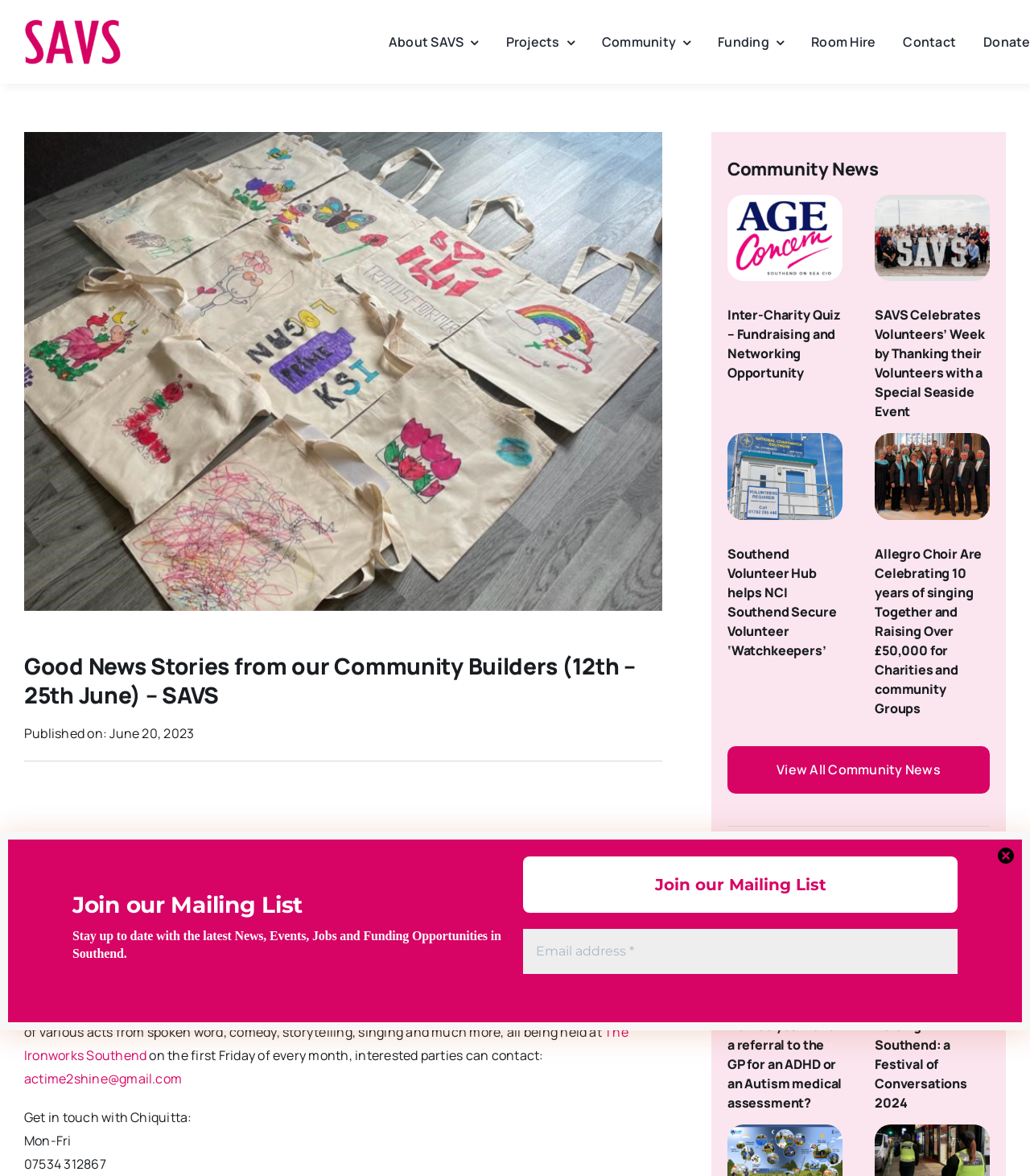Locate the bounding box coordinates of the area that needs to be clicked to fulfill the following instruction: "Go to top of the page". The coordinates should be in the format of four float numbers between 0 and 1, namely [left, top, right, bottom].

[0.904, 0.852, 0.941, 0.876]